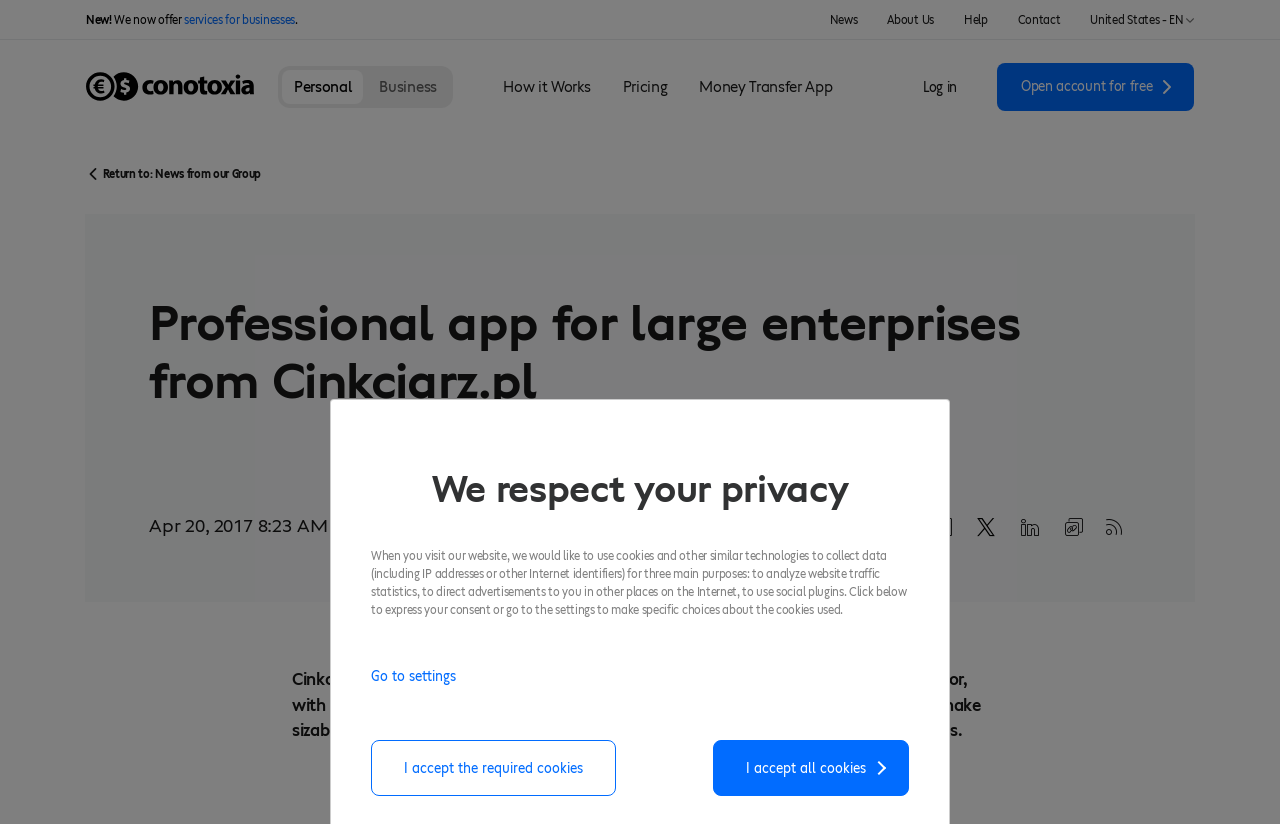Please provide a comprehensive answer to the question based on the screenshot: What is the name of the company offering currency exchange services?

I found the answer by looking at the root element 'Professional app for large enterprises from Cinkciarz.pl' which indicates that the company offering currency exchange services is Cinkciarz.pl.